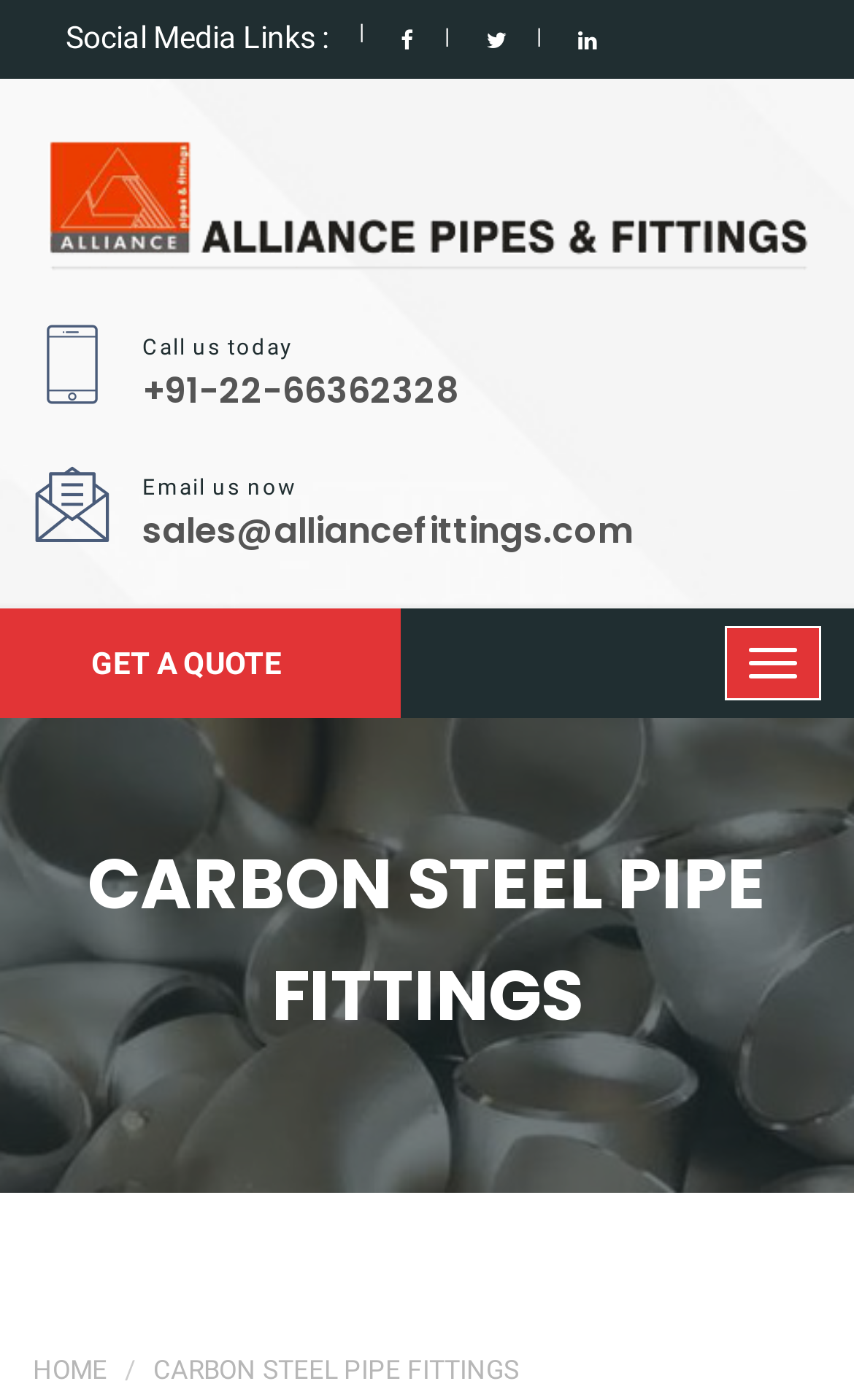Identify and generate the primary title of the webpage.

CARBON STEEL PIPE FITTINGS